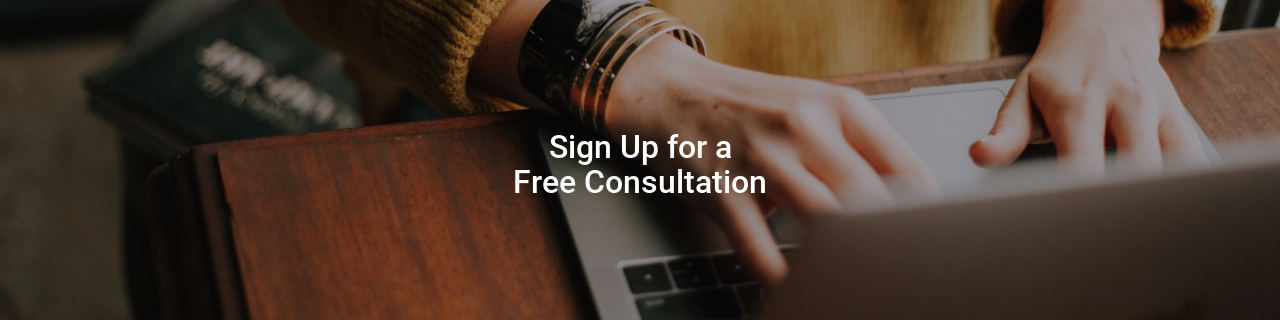Use a single word or phrase to respond to the question:
Is the atmosphere in the scene friendly?

Yes